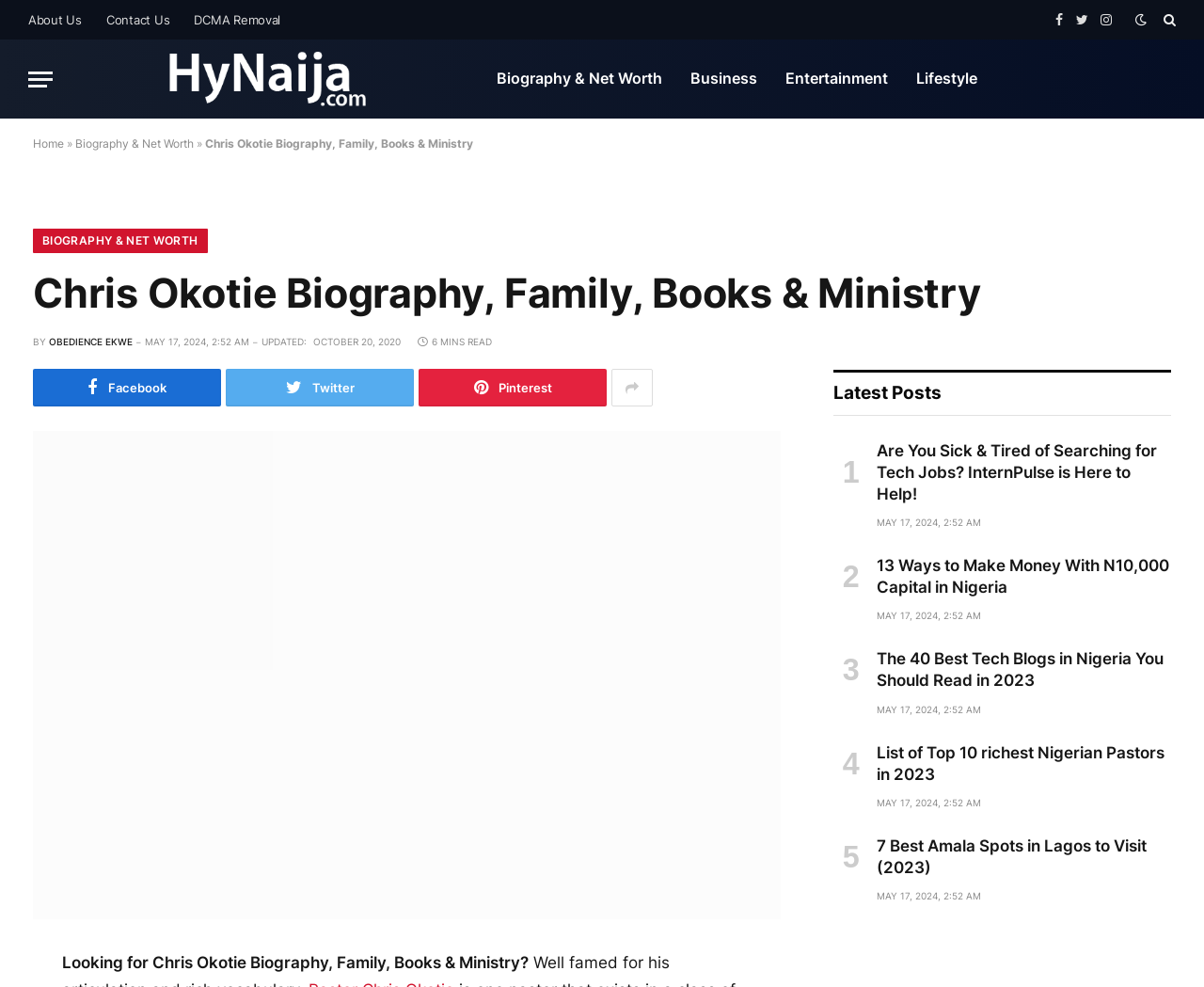What is the name of the pastor being described?
Please respond to the question with as much detail as possible.

The webpage is about Chris Okotie's biography, family, books, and ministry, so the pastor being described is Chris Okotie.